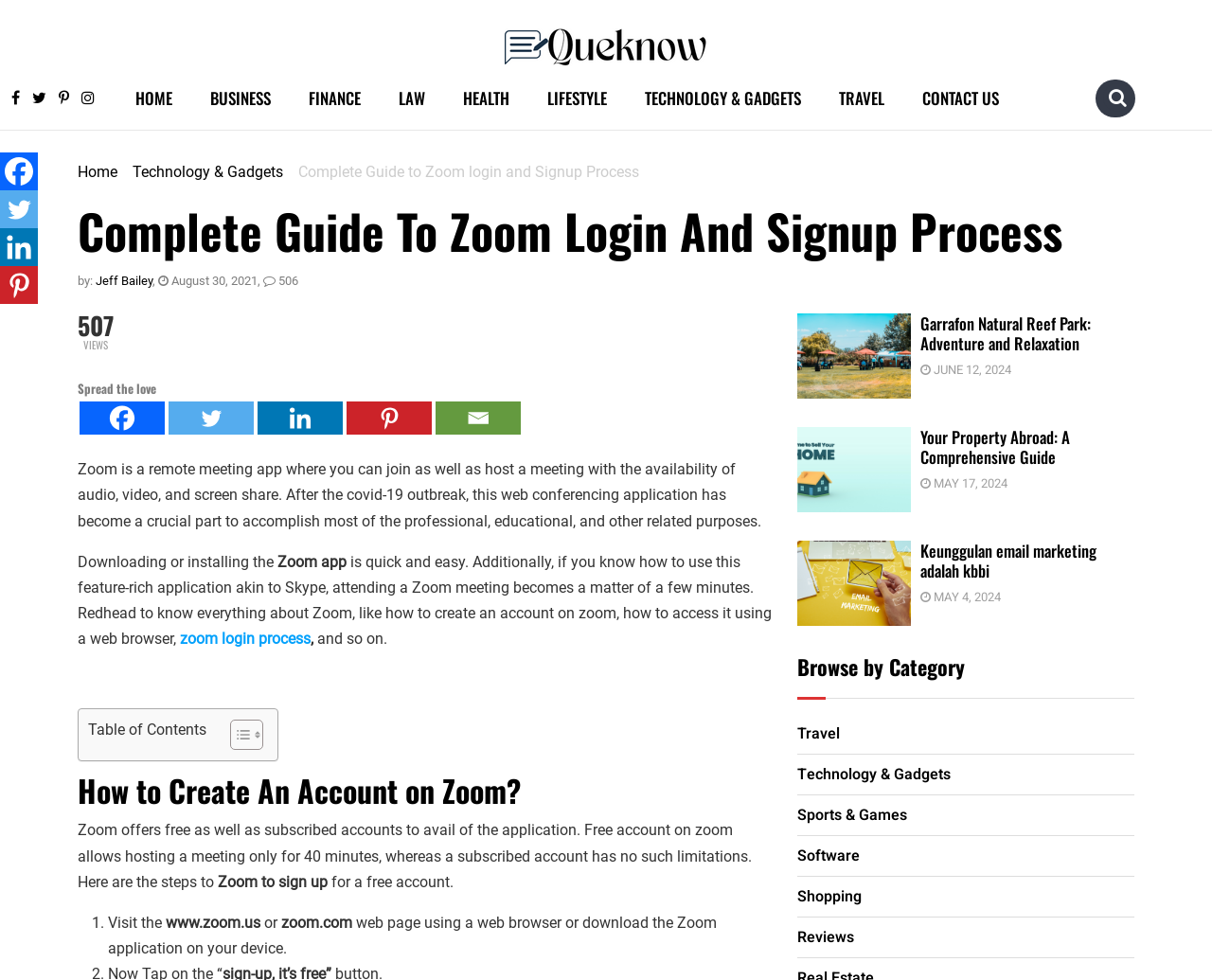Find the bounding box coordinates for the element that must be clicked to complete the instruction: "Visit the www.zoom.us web page". The coordinates should be four float numbers between 0 and 1, indicated as [left, top, right, bottom].

[0.137, 0.932, 0.215, 0.951]